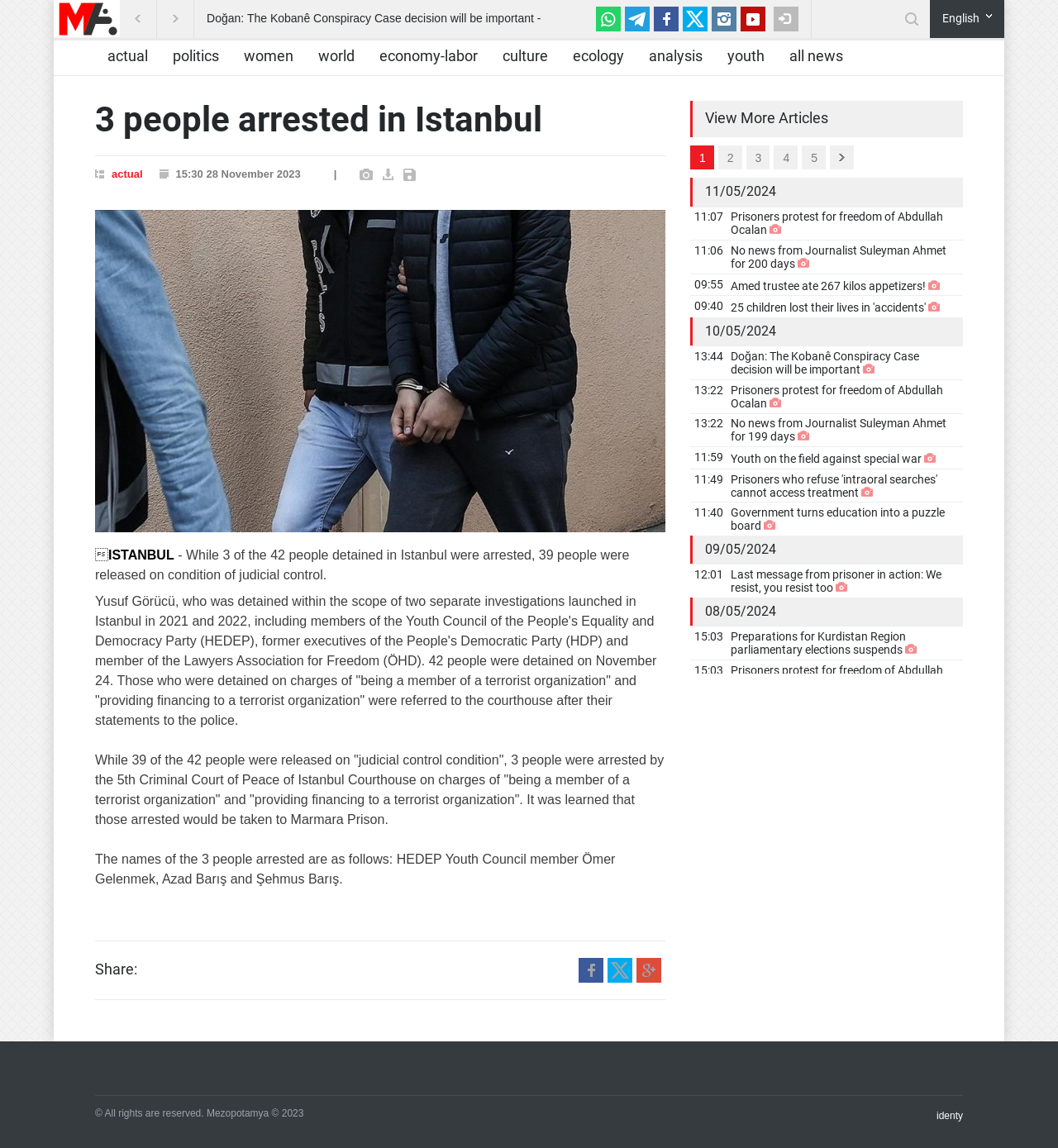Locate the bounding box coordinates of the clickable region to complete the following instruction: "View more articles."

[0.652, 0.088, 0.91, 0.12]